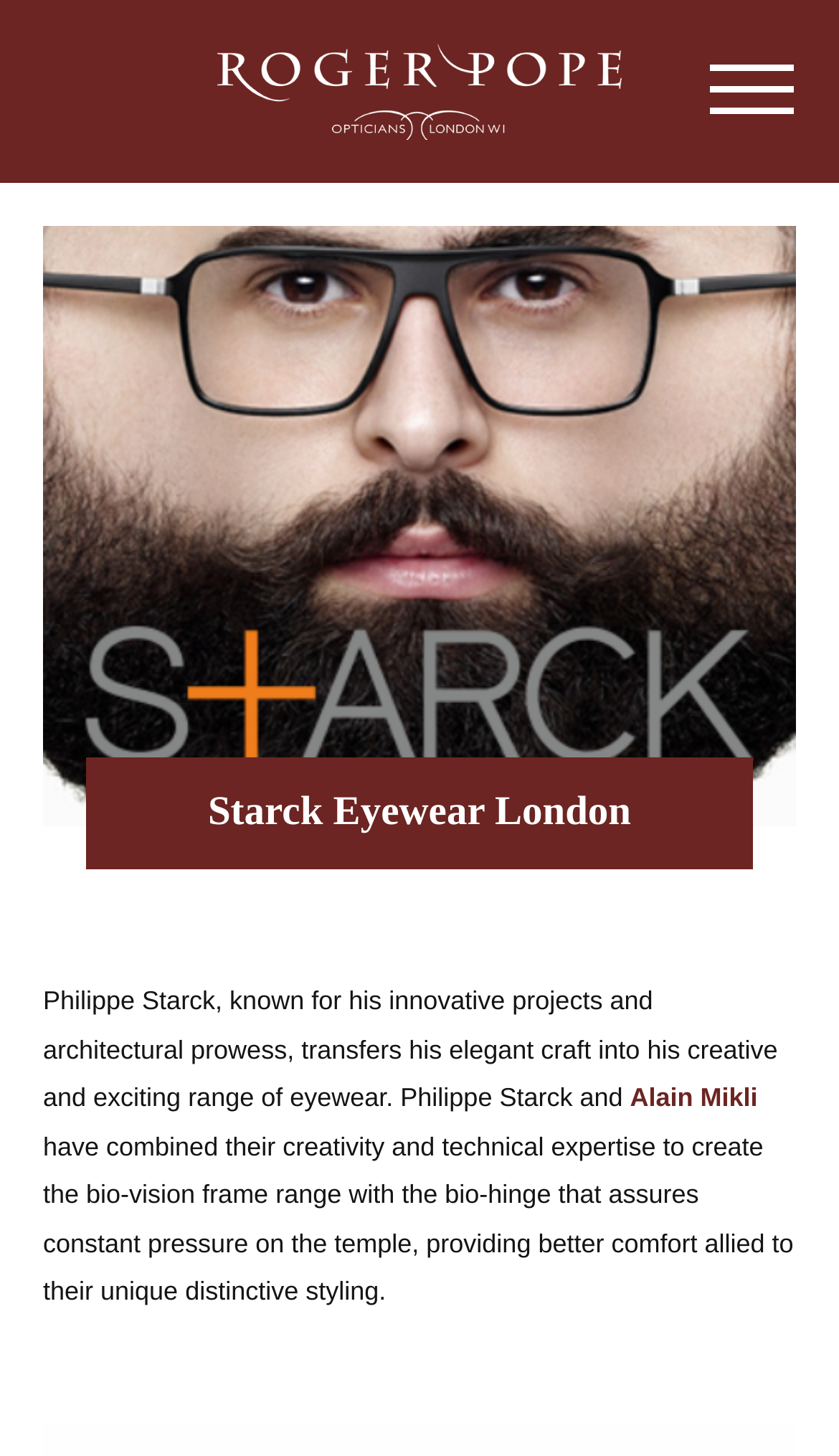What is the name of the optician?
Provide a concise answer using a single word or phrase based on the image.

Roger Pope & Partners